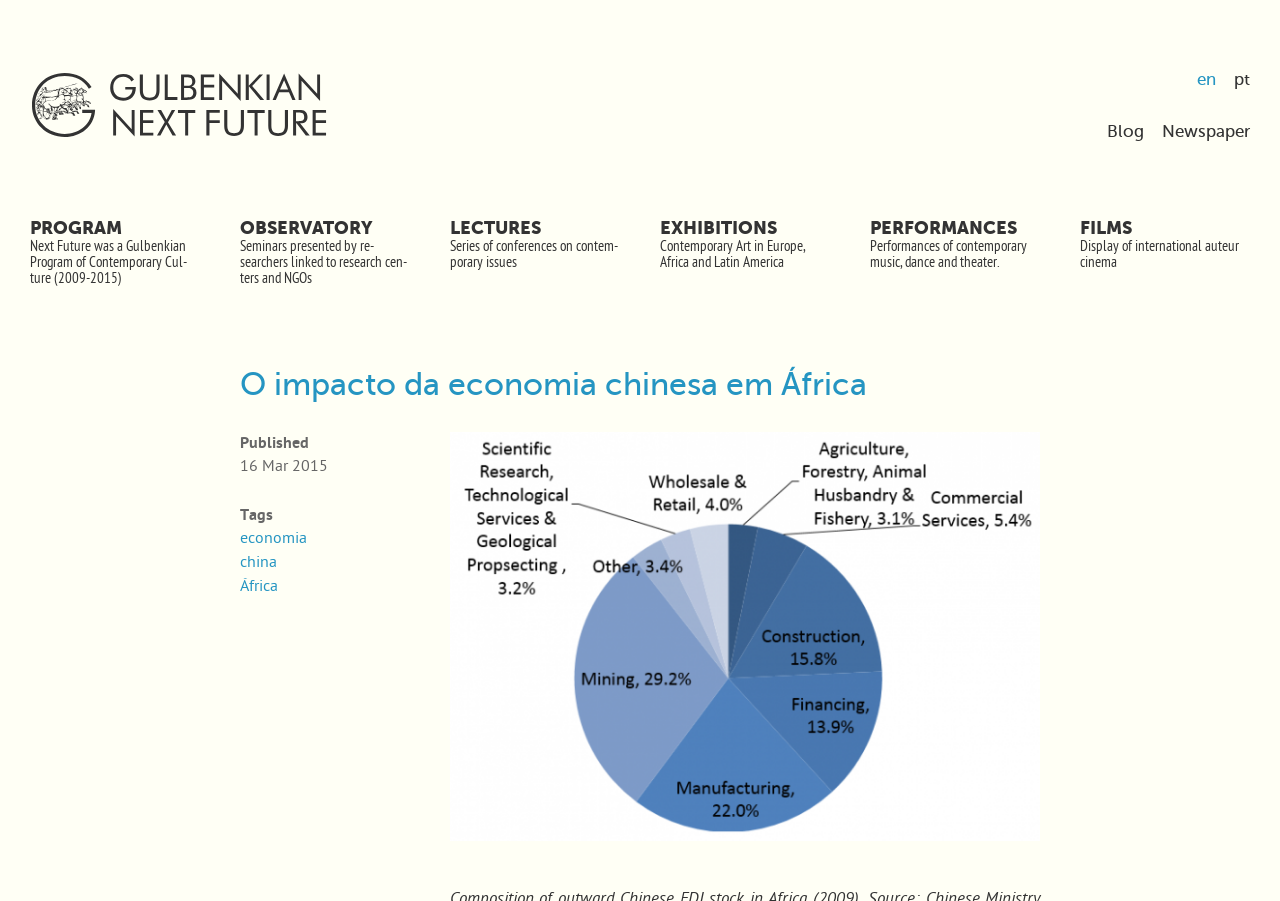Analyze the image and answer the question with as much detail as possible: 
What languages are available on this website?

The languages available on this website can be found at the top right corner of the webpage, which are 'en' for English and 'pt' for Portuguese.